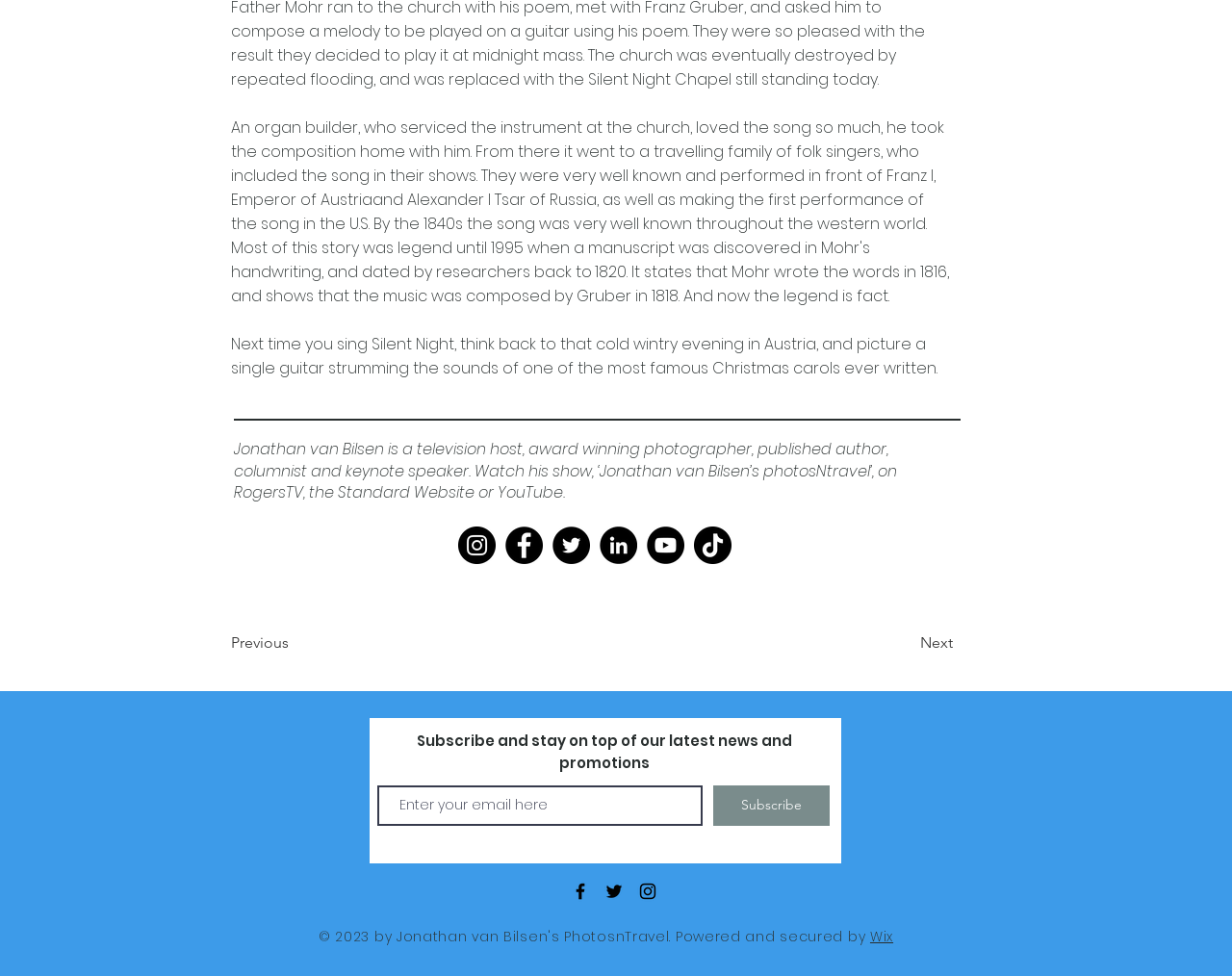Using the provided element description, identify the bounding box coordinates as (top-left x, top-left y, bottom-right x, bottom-right y). Ensure all values are between 0 and 1. Description: aria-label="Black Twitter Icon"

[0.49, 0.903, 0.507, 0.924]